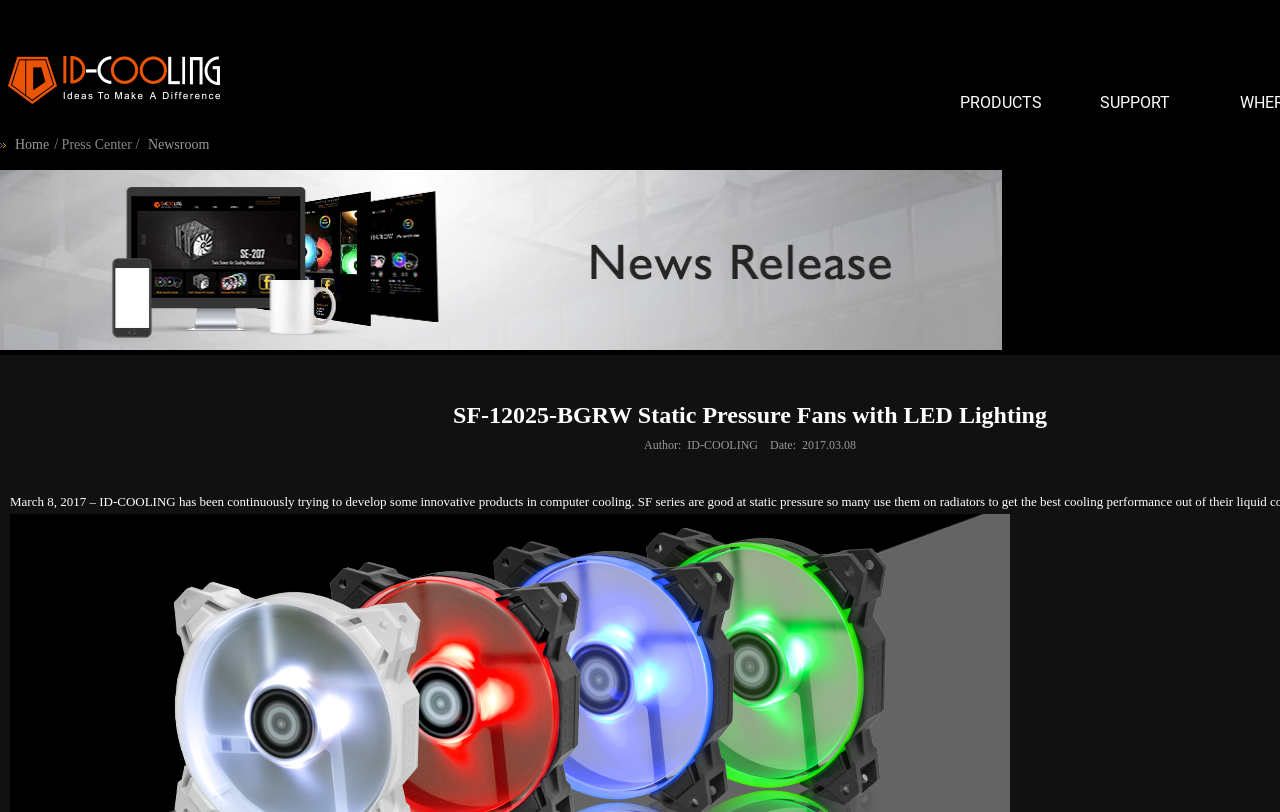What is the first link on the webpage?
Look at the screenshot and respond with one word or a short phrase.

Home